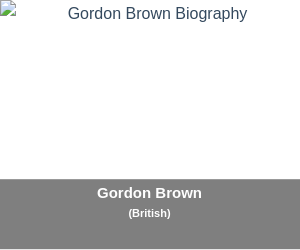Respond to the following question using a concise word or phrase: 
What type of section is this image part of?

Notable figures